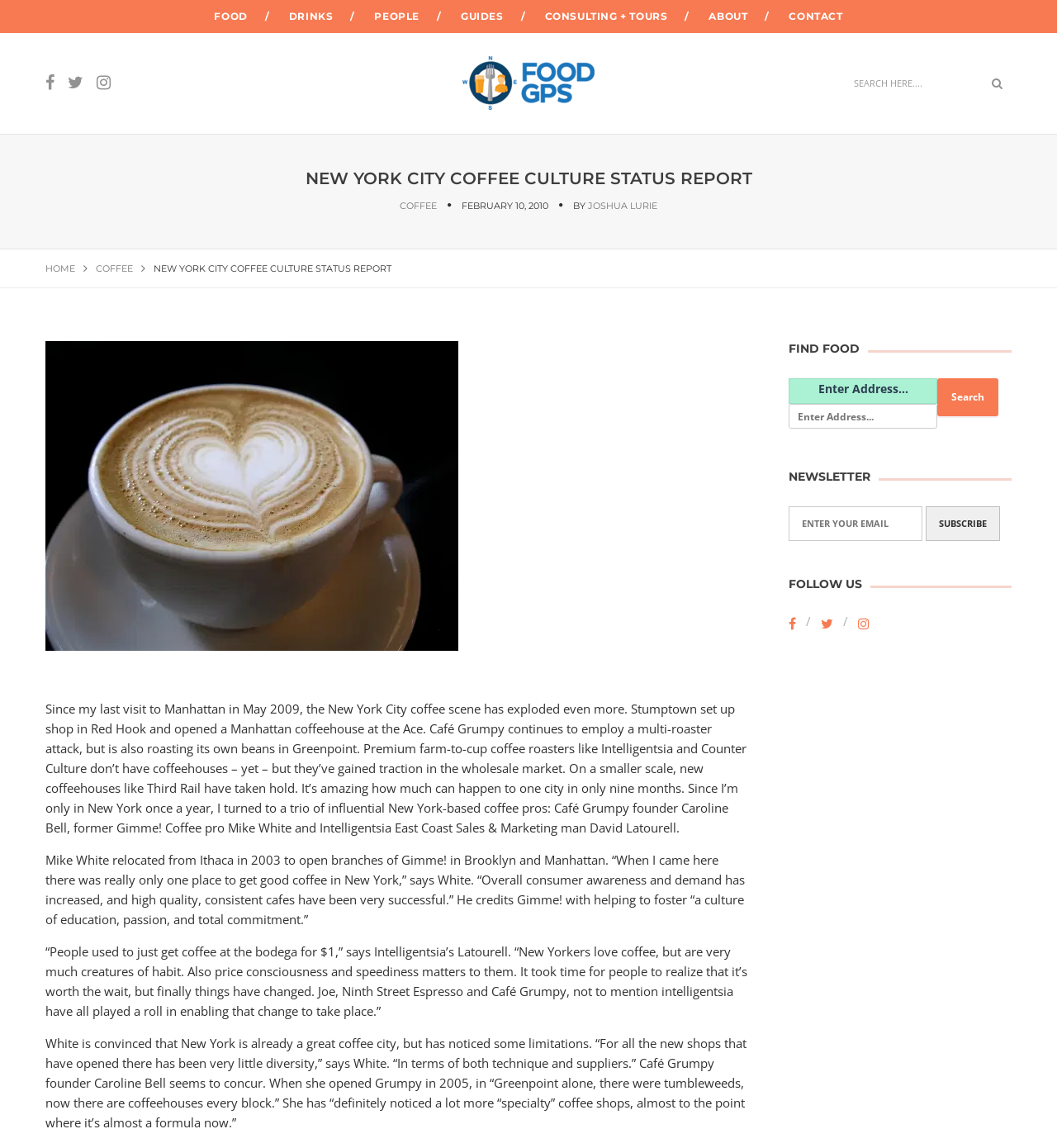Please identify the bounding box coordinates of the element's region that should be clicked to execute the following instruction: "Enter email to subscribe to newsletter". The bounding box coordinates must be four float numbers between 0 and 1, i.e., [left, top, right, bottom].

[0.746, 0.441, 0.873, 0.471]